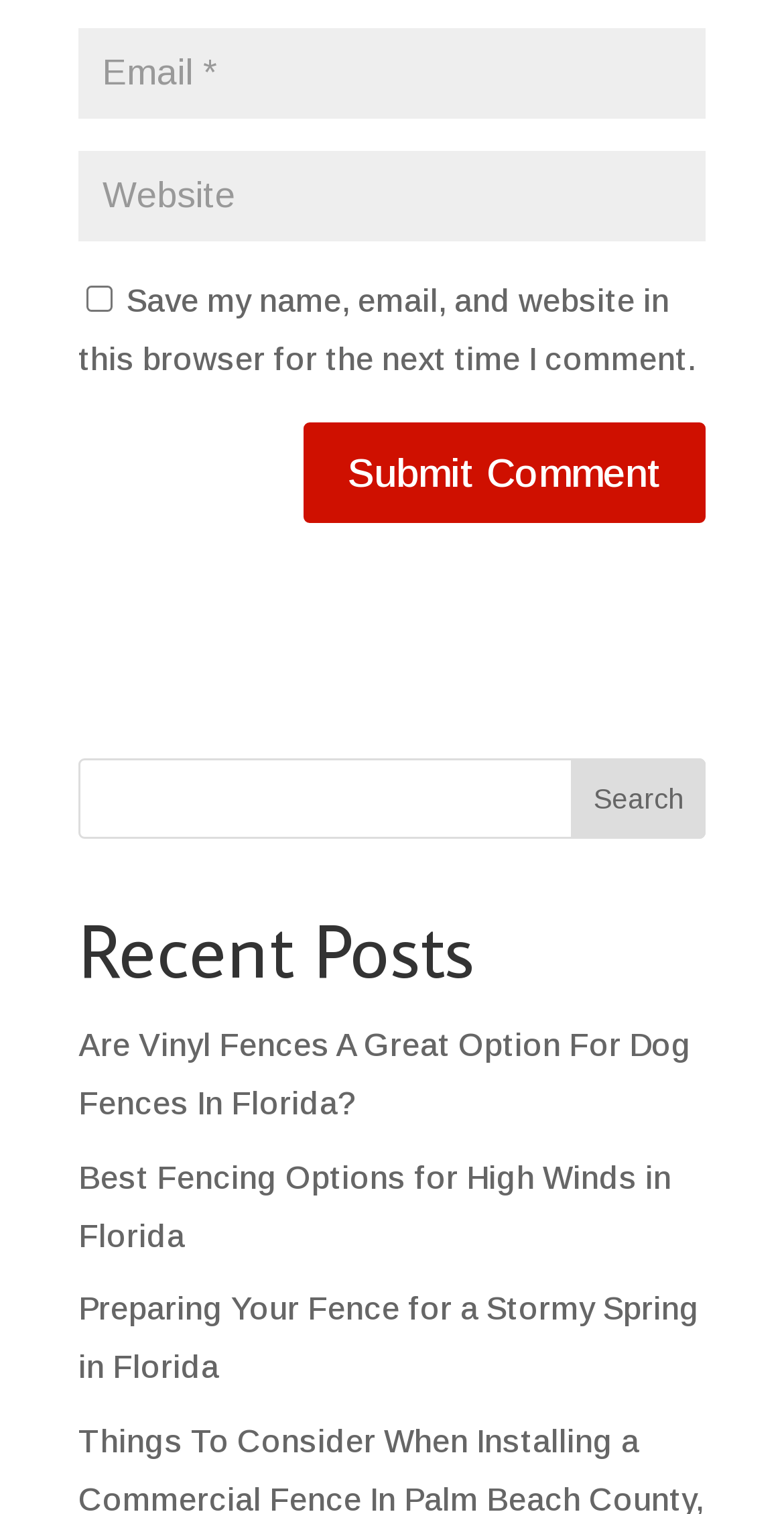How many links are under 'Recent Posts'?
Please provide an in-depth and detailed response to the question.

I counted the number of links under the 'Recent Posts' heading, which are 'Are Vinyl Fences A Great Option For Dog Fences In Florida?', 'Best Fencing Options for High Winds in Florida', and 'Preparing Your Fence for a Stormy Spring in Florida'. There are three links in total.